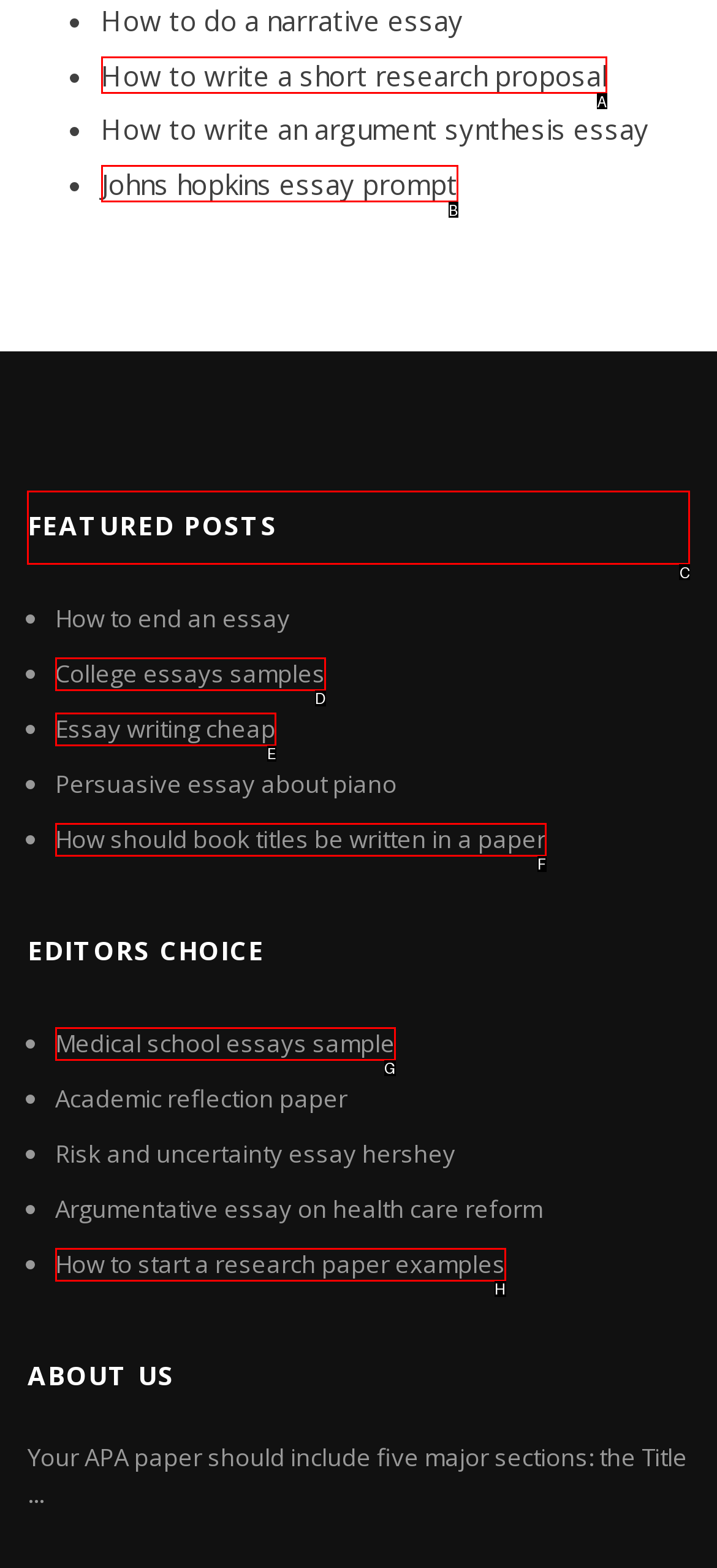Identify the correct letter of the UI element to click for this task: View 'FEATURED POSTS'
Respond with the letter from the listed options.

C